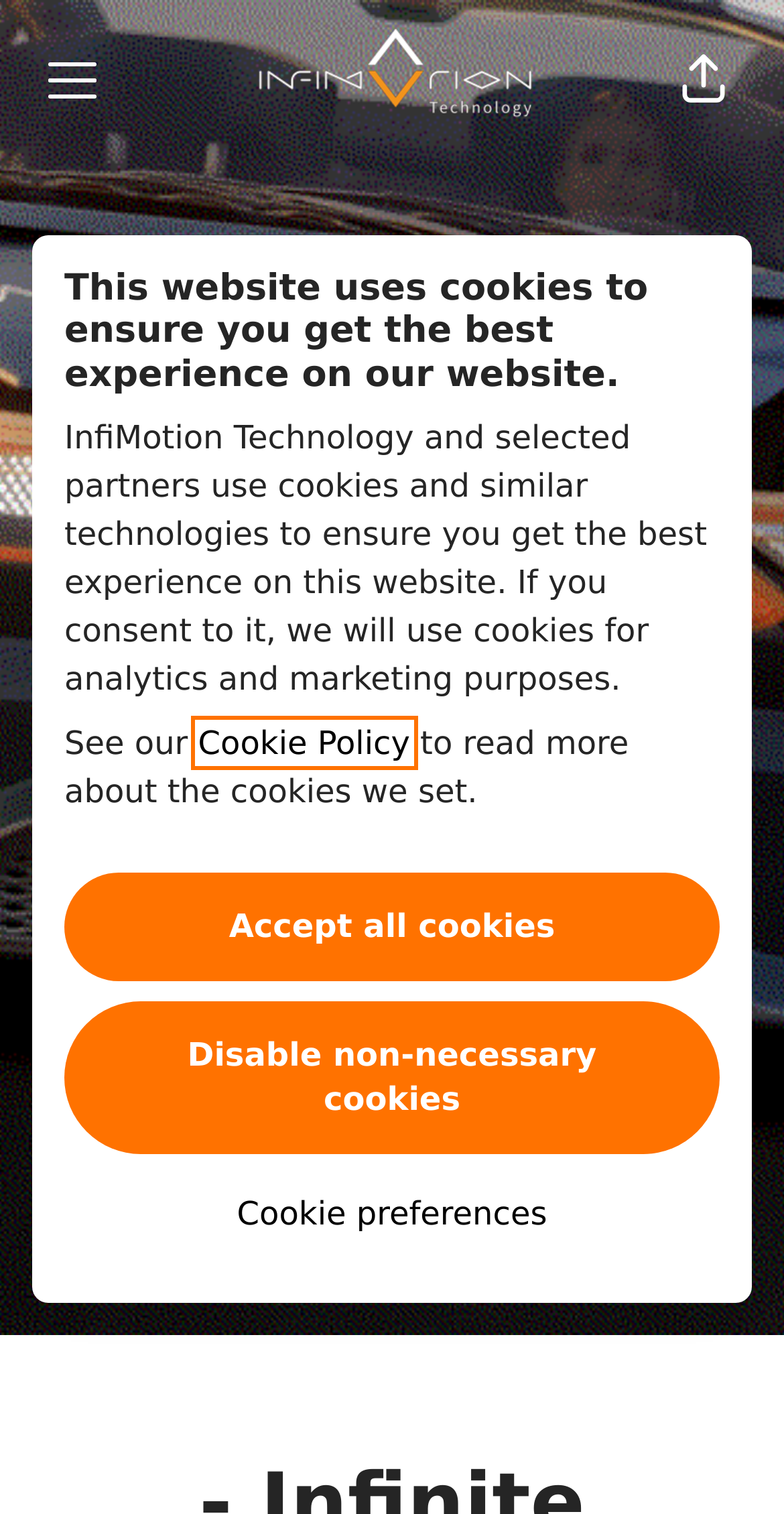Find the bounding box coordinates for the area you need to click to carry out the instruction: "Visit the InfiMotion Technology career site". The coordinates should be four float numbers between 0 and 1, indicated as [left, top, right, bottom].

[0.277, 0.005, 0.723, 0.101]